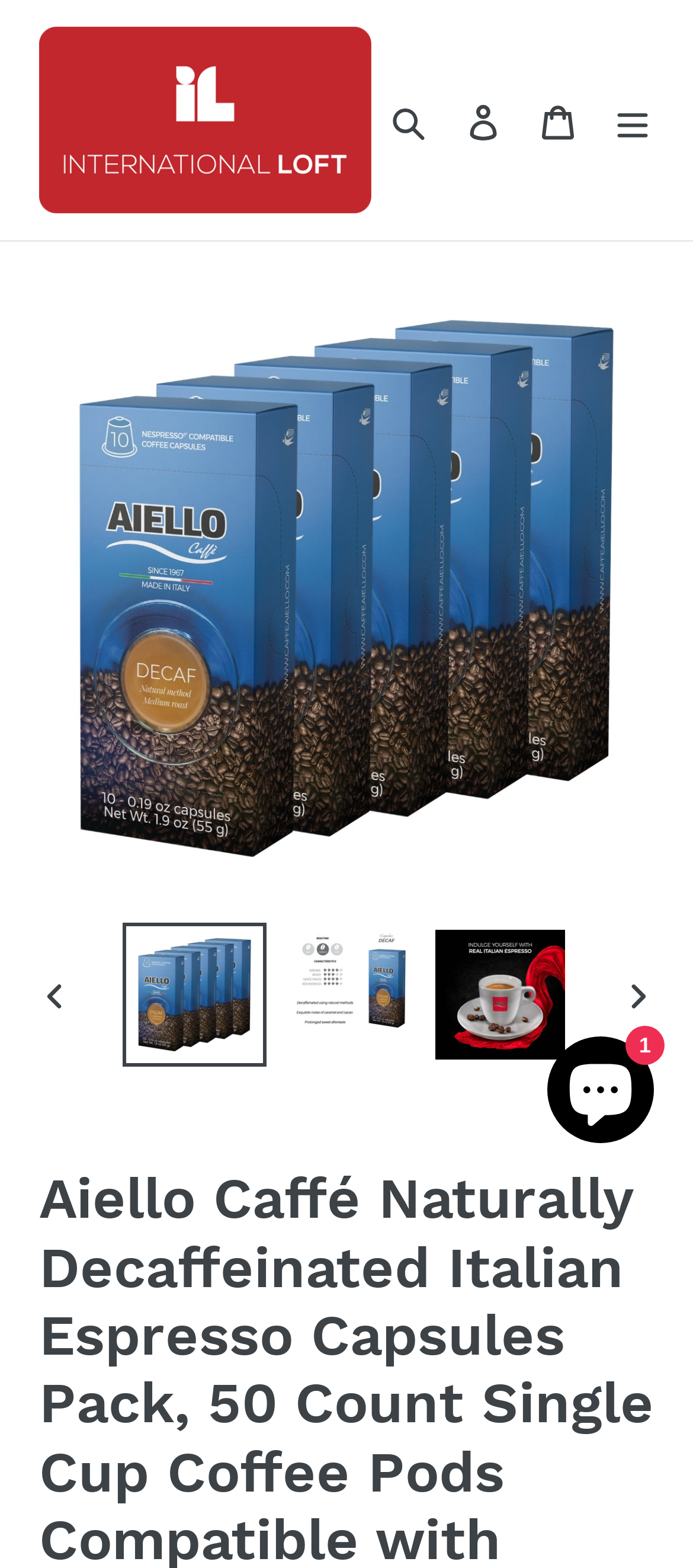Determine the bounding box coordinates for the region that must be clicked to execute the following instruction: "Open the menu".

[0.859, 0.052, 0.967, 0.102]